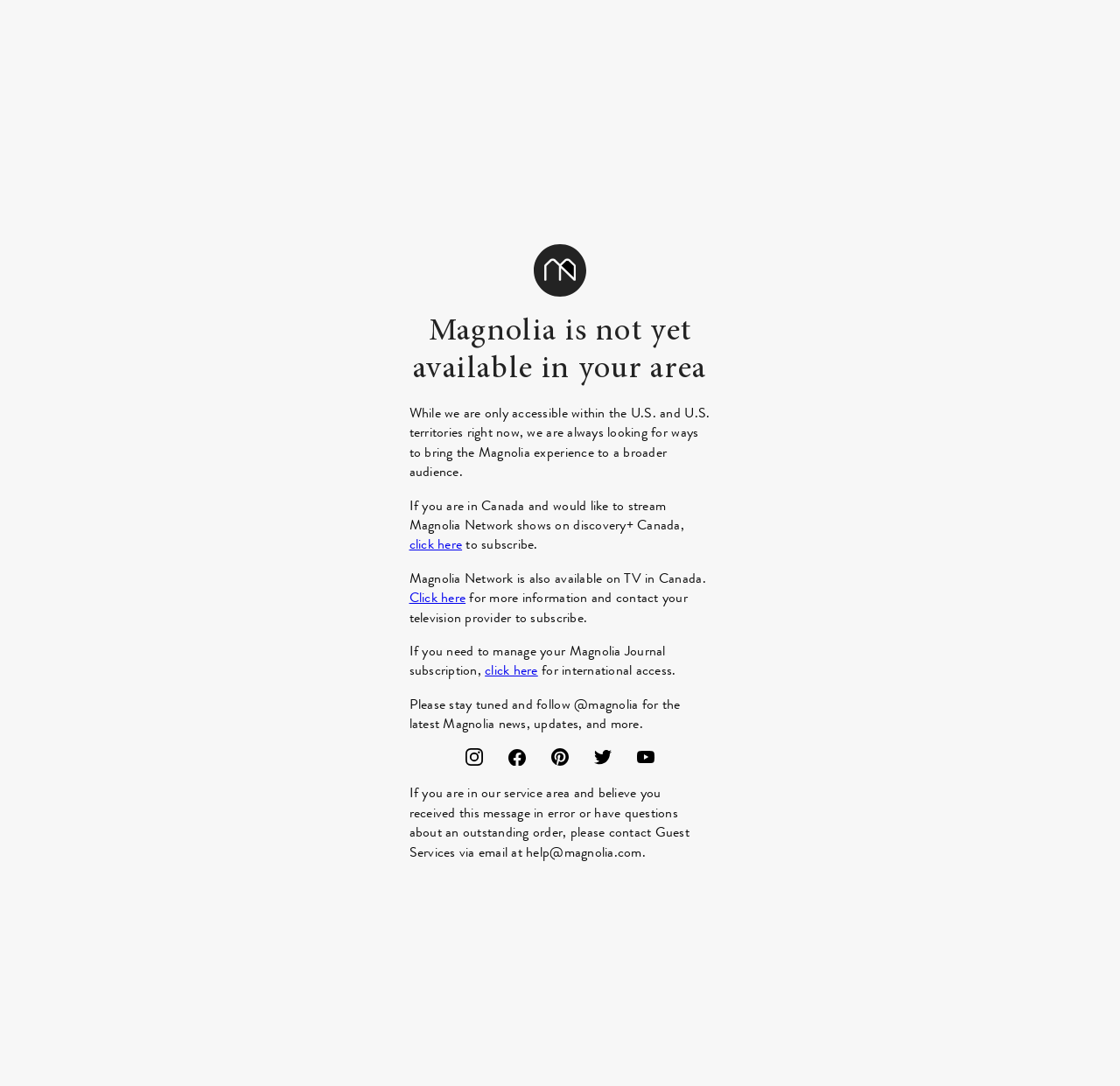Please identify the bounding box coordinates of the element's region that needs to be clicked to fulfill the following instruction: "click here to manage your Magnolia Journal subscription". The bounding box coordinates should consist of four float numbers between 0 and 1, i.e., [left, top, right, bottom].

[0.433, 0.608, 0.48, 0.626]